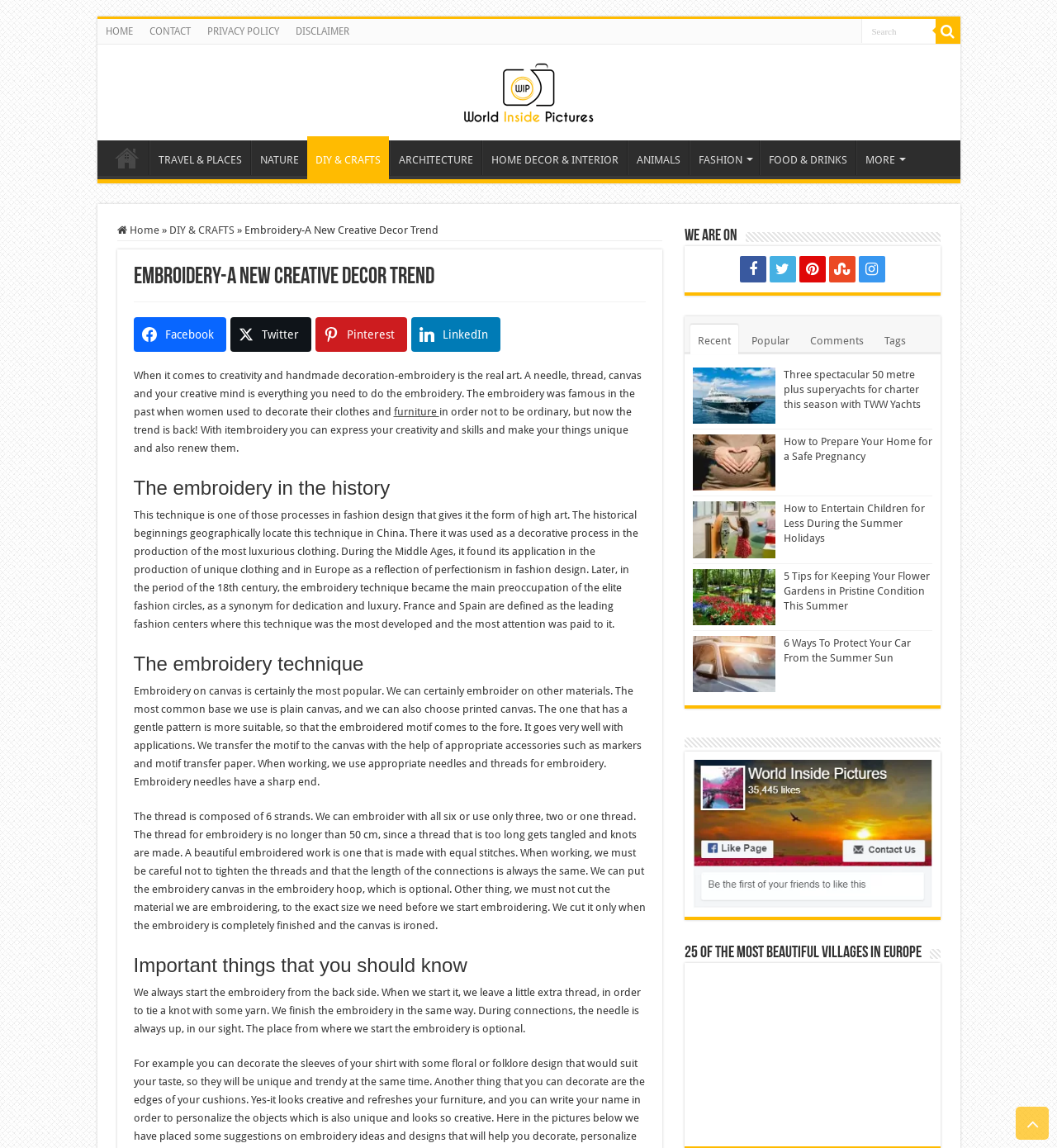Identify the bounding box coordinates for the element you need to click to achieve the following task: "Visit the 'DIY & CRAFTS' page". Provide the bounding box coordinates as four float numbers between 0 and 1, in the form [left, top, right, bottom].

[0.29, 0.119, 0.368, 0.156]